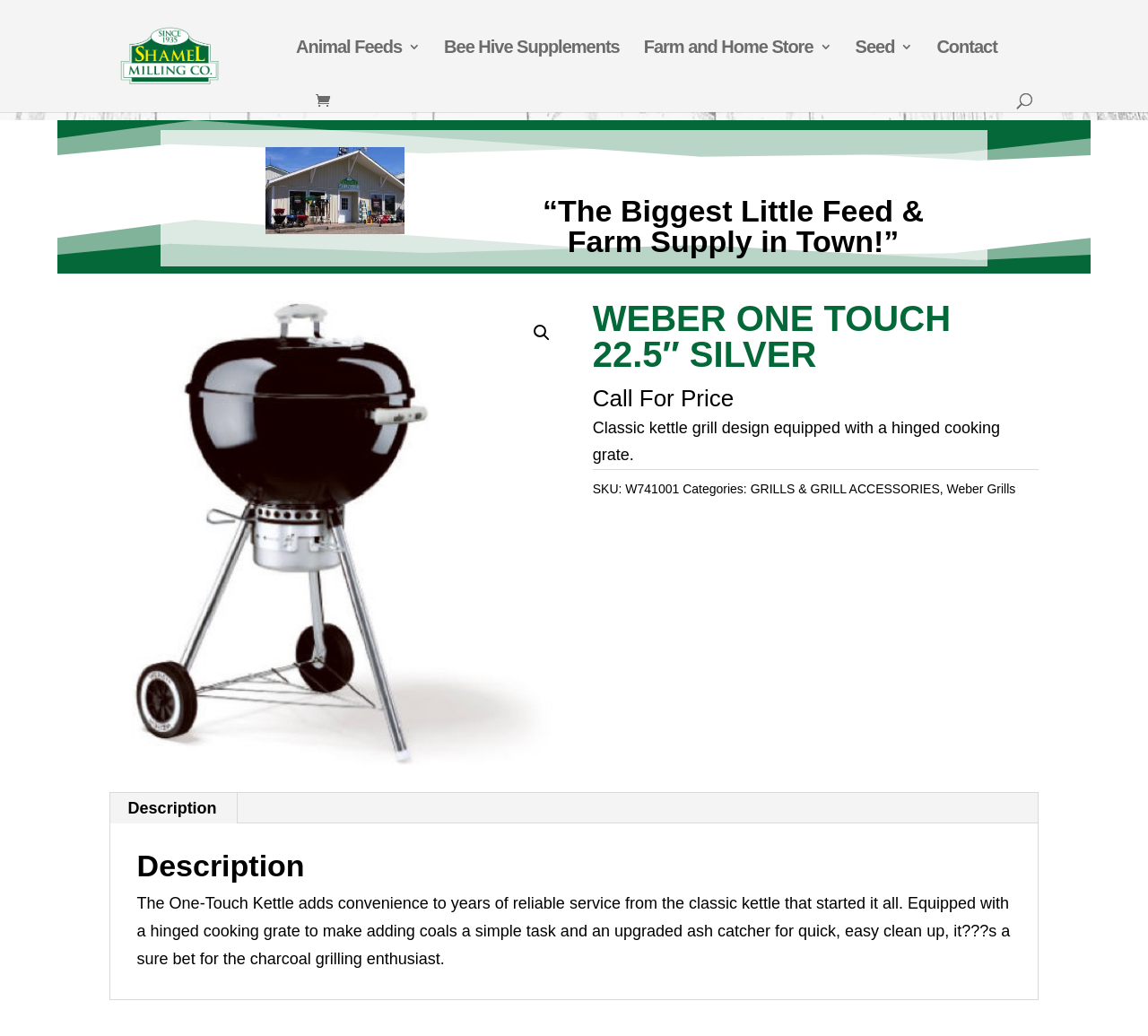What is the name of the product?
Please answer the question as detailed as possible based on the image.

I found the answer by looking at the heading element with the text 'WEBER ONE TOUCH 22.5″ SILVER' which is likely to be the name of the product.